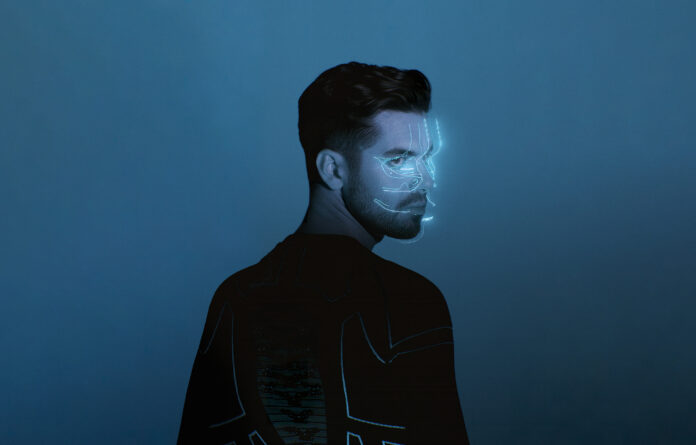Generate a comprehensive caption that describes the image.

The image features a multi-disciplinary artist, Anyma (also known as Matteo Milleri), who stands against a rich blue background, facing slightly towards the right. His striking profile is accentuated by digital patterns that glow in vivid blue lines, tracing the contours of his face, giving it a futuristic and artistic appearance. Anyma is dressed in a dark garment adorned with abstract designs that complement the high-tech theme of the visual. This image represents the release of his brand-new single "Pictures Of You," showcasing his innovative blend of music and visual artistry, reflective of his role in pushing boundaries in both audio and visual mediums.